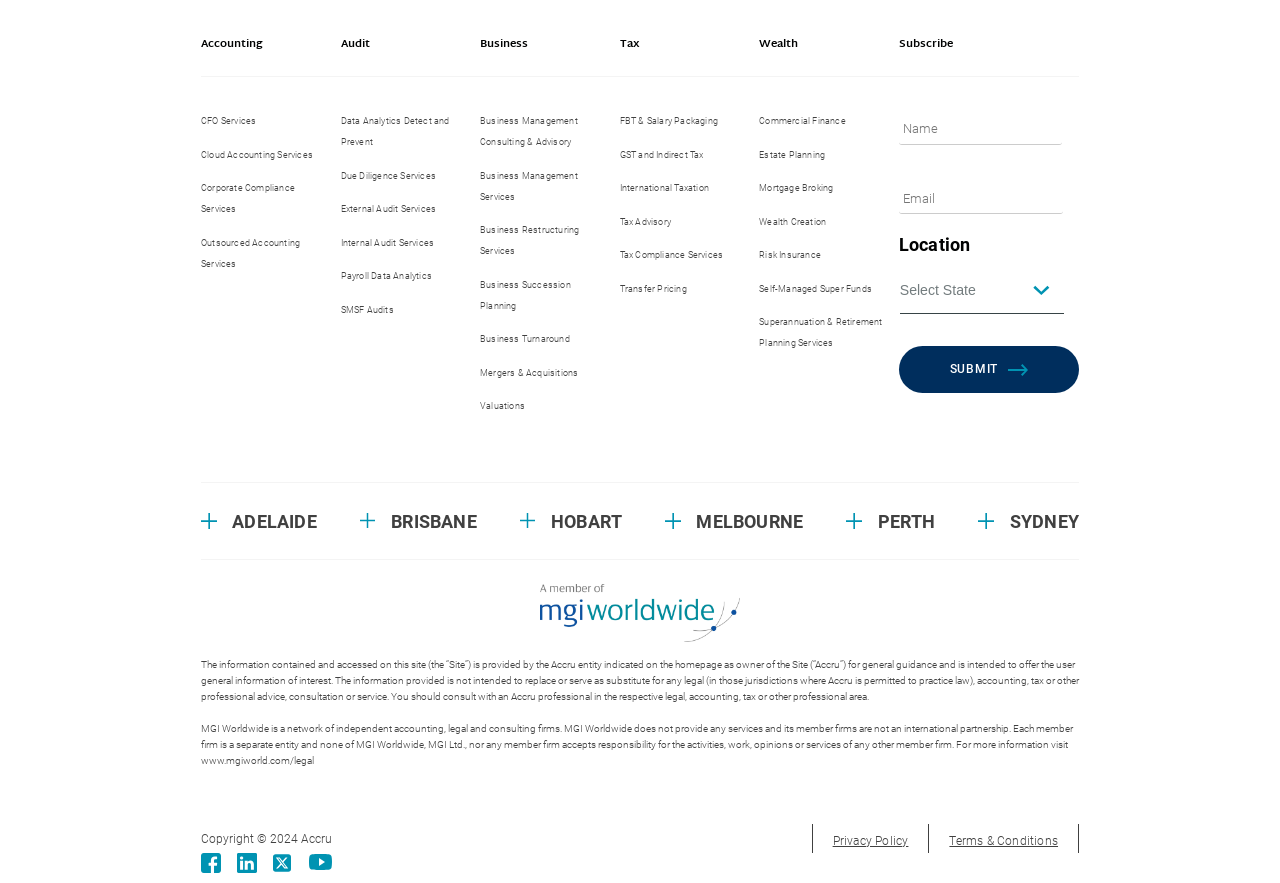Locate and provide the bounding box coordinates for the HTML element that matches this description: "FBT & Salary Packaging".

[0.484, 0.13, 0.561, 0.143]